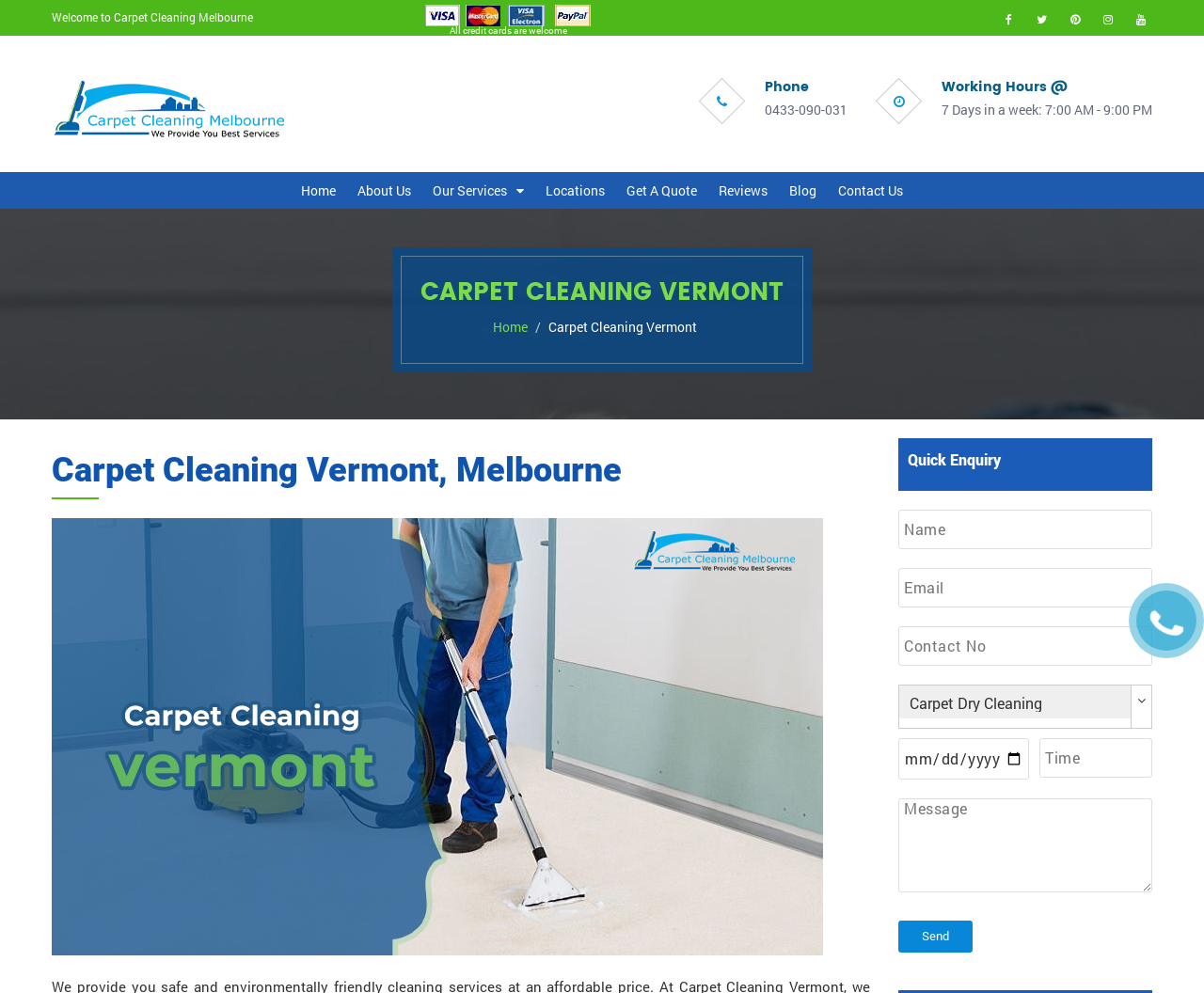What is the company's phone number?
Please give a well-detailed answer to the question.

I found the phone number by looking at the contact information section on the webpage, where it is listed as 'Phone' with the number '0433-090-031'.